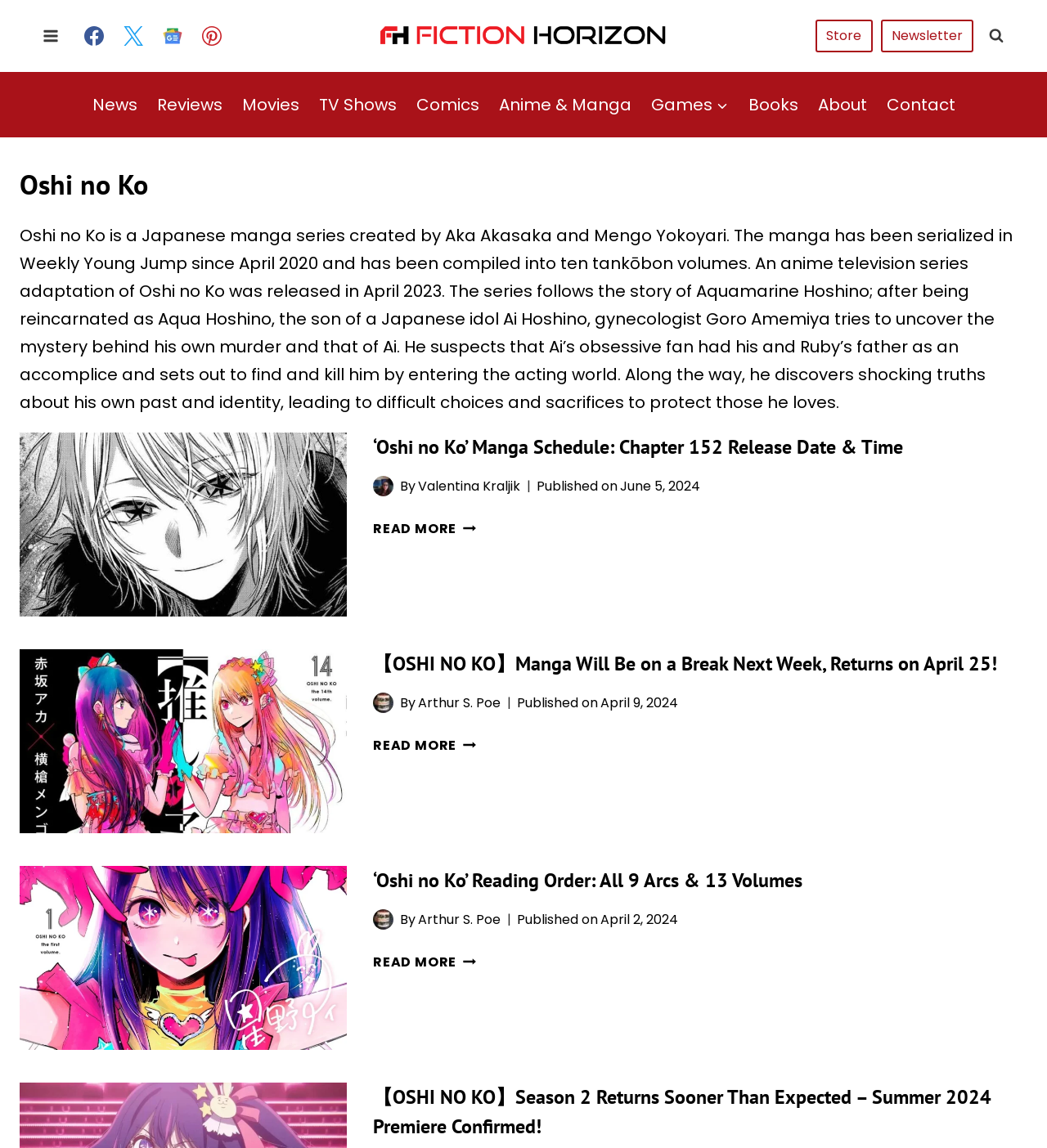Kindly provide the bounding box coordinates of the section you need to click on to fulfill the given instruction: "Click on the Facebook link".

[0.071, 0.014, 0.108, 0.048]